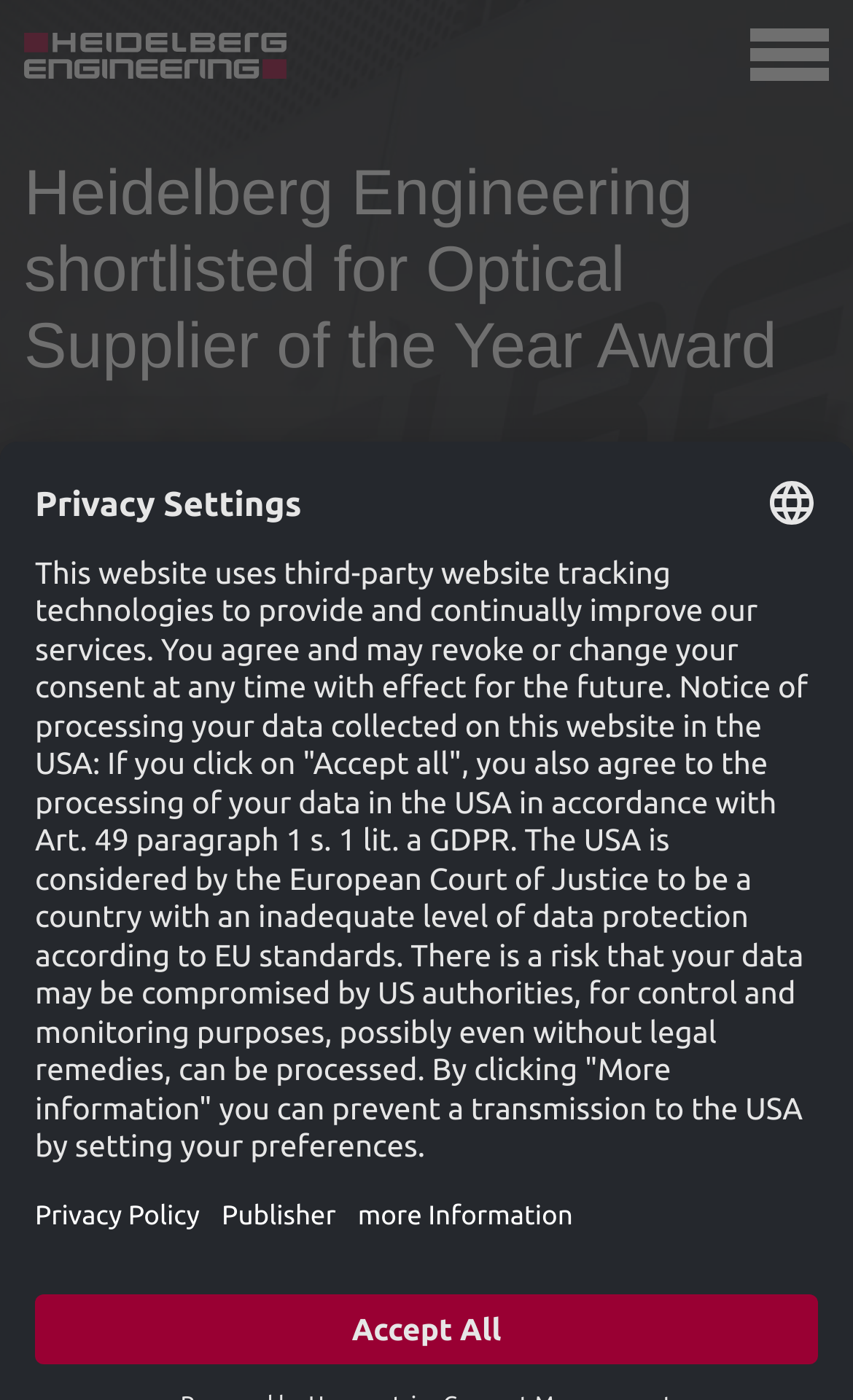Pinpoint the bounding box coordinates of the element to be clicked to execute the instruction: "Click the submit button".

None